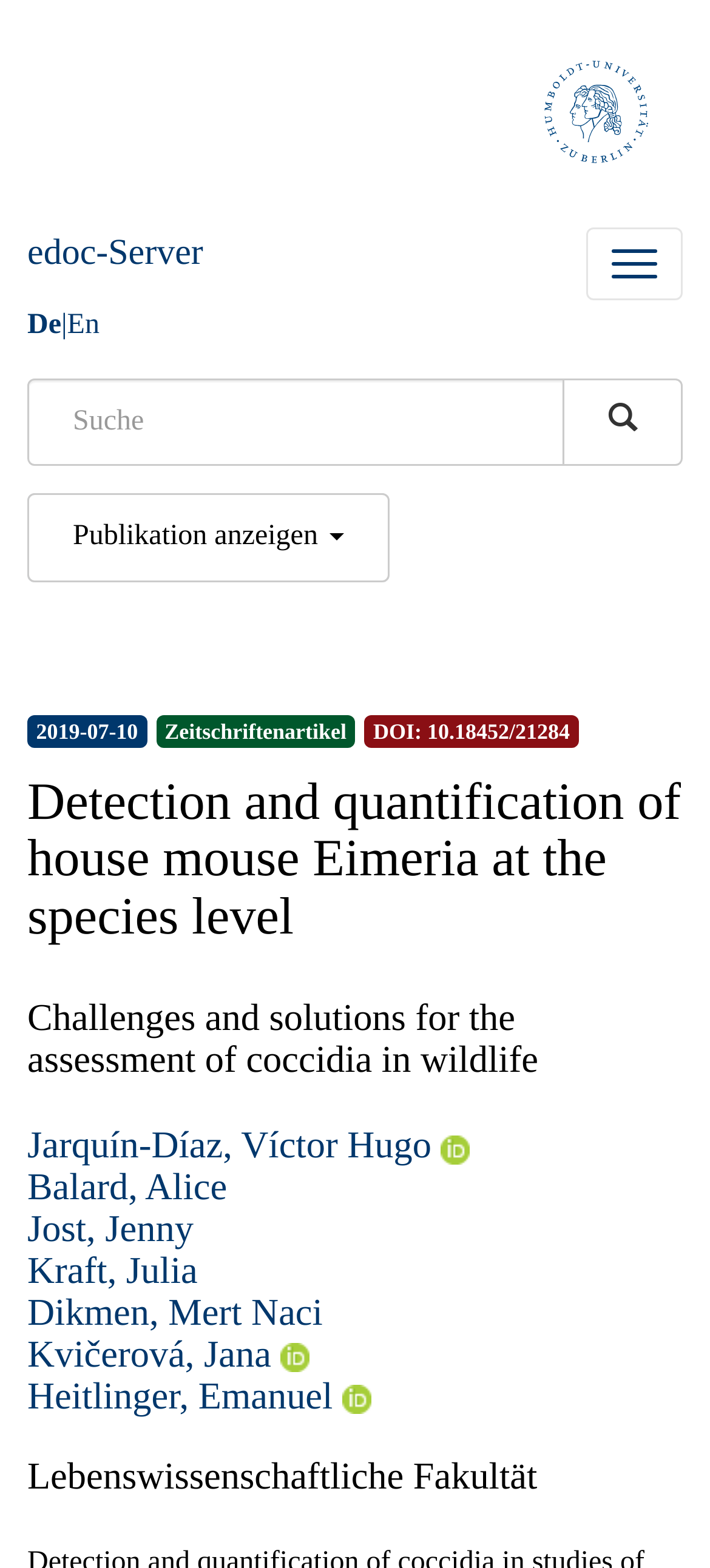Describe every aspect of the webpage comprehensively.

The webpage appears to be a publication page for a scientific article. At the top left, there is a logo of Humboldt-Universität zu Berlin, which is an image linked to the university's website. Next to the logo, there is a button to toggle navigation. 

On the top right, there are language options, including German (De) and English (En), separated by a vertical line. Below the language options, there is a search bar with a "Los" button, which is likely a search function.

The main content of the page is divided into sections. The first section displays the publication's metadata, including the publication date (2019-07-10), the type of publication (Zeitschriftenartikel), and a DOI link. 

The title of the publication, "Detection and quantification of house mouse Eimeria at the species level", is displayed prominently below the metadata. This is followed by a subtitle, "Challenges and solutions for the assessment of coccidia in wildlife".

The authors of the publication are listed below, with each author's name linked to their respective profiles. Some authors have a Creative Commons (cc) icon next to their names, indicating that their work is licensed under Creative Commons. 

Finally, the page ends with a section indicating the faculty affiliation of the authors, which is the Lebenswissenschaftliche Fakultät (Life Sciences Faculty).